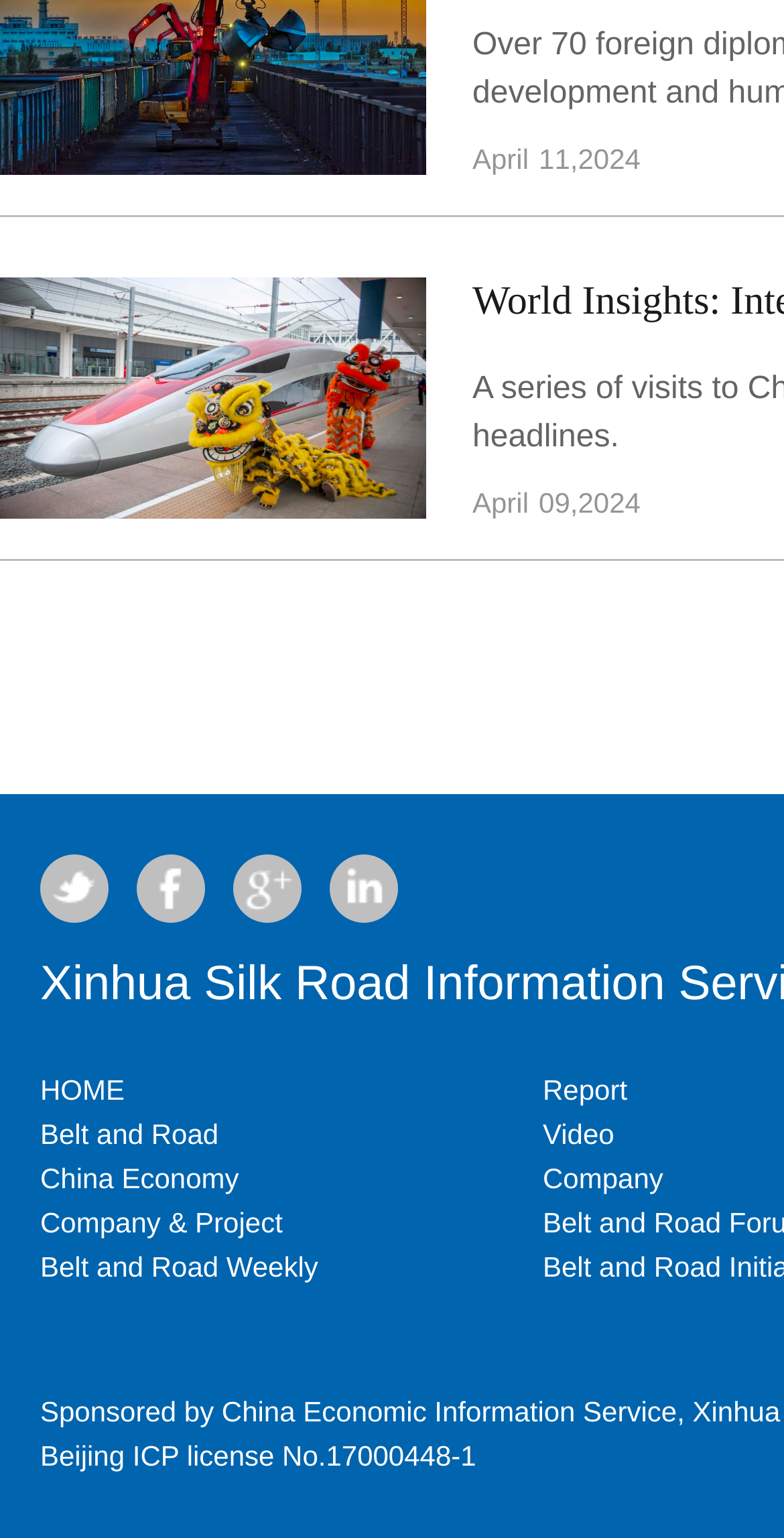What is the date displayed on the webpage?
Provide a concise answer using a single word or phrase based on the image.

April 11, 2024